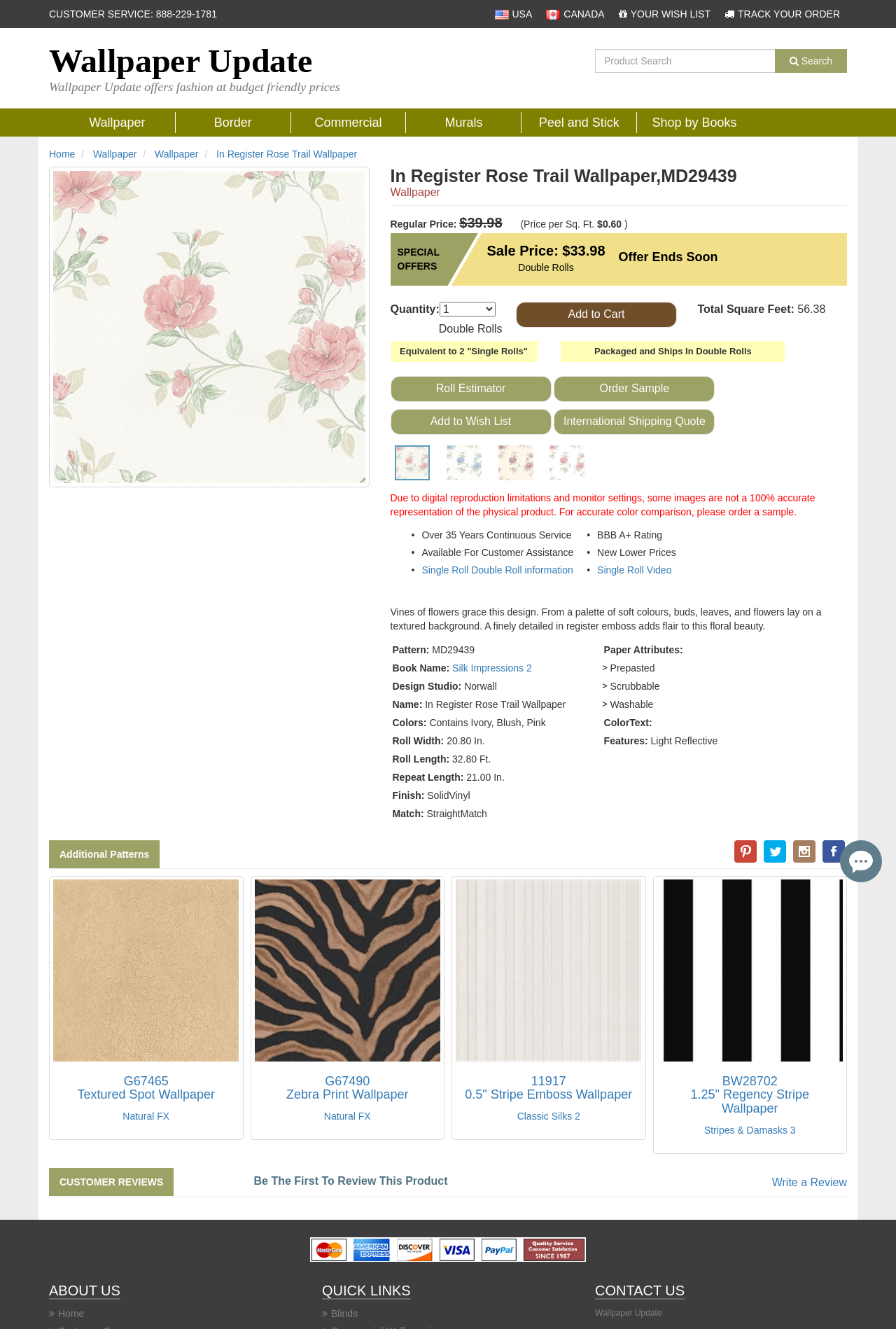Give a concise answer using one word or a phrase to the following question:
What is the price of the wallpaper?

$39.98